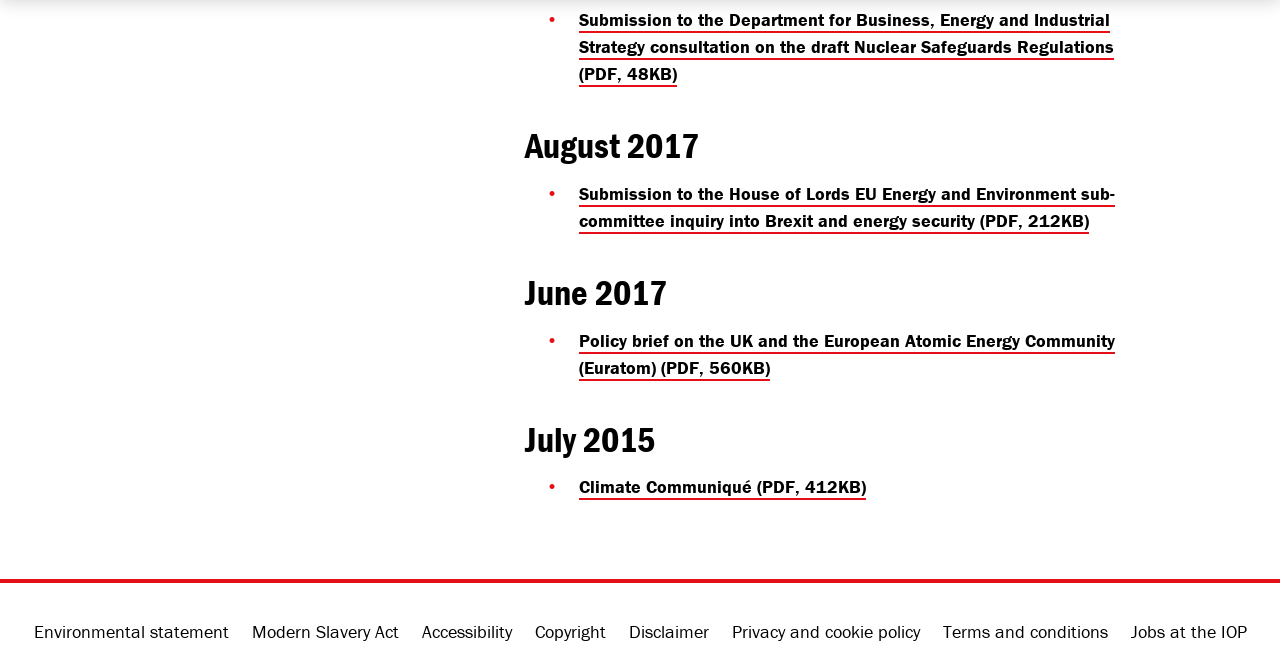Determine the bounding box coordinates of the section to be clicked to follow the instruction: "Access Environmental statement". The coordinates should be given as four float numbers between 0 and 1, formatted as [left, top, right, bottom].

[0.019, 0.933, 0.186, 0.994]